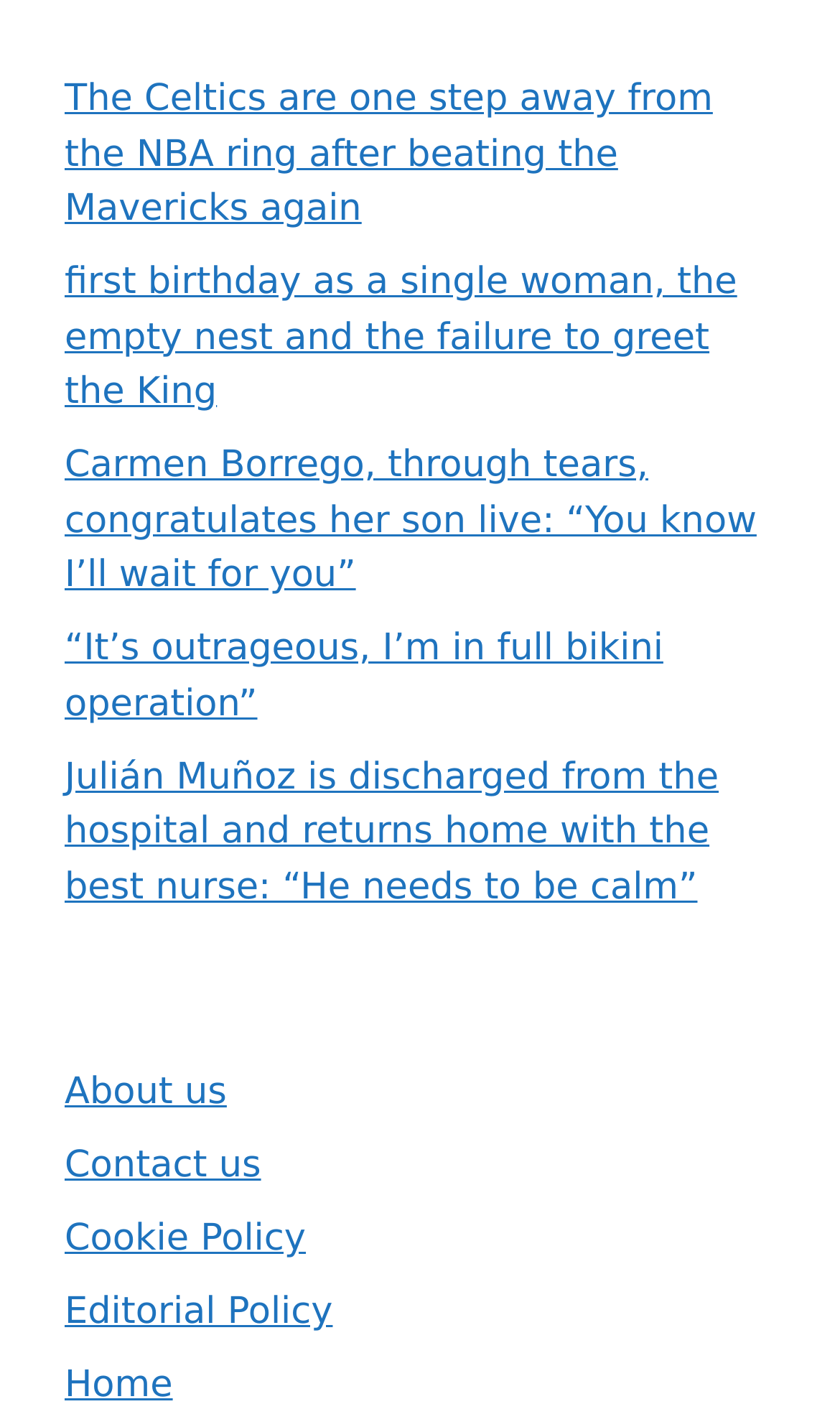Answer the question in one word or a short phrase:
Is there a link to a 'Home' page?

Yes